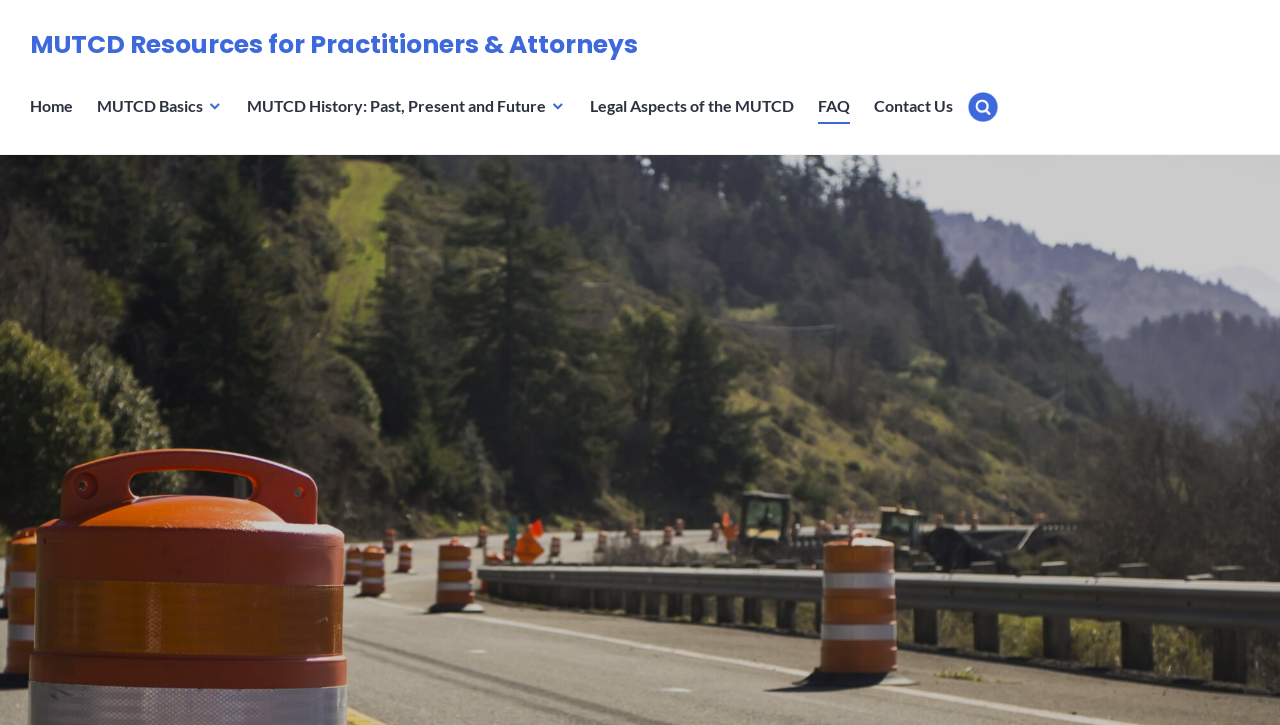Pinpoint the bounding box coordinates for the area that should be clicked to perform the following instruction: "Go to MUTCD basics page".

[0.076, 0.124, 0.174, 0.171]